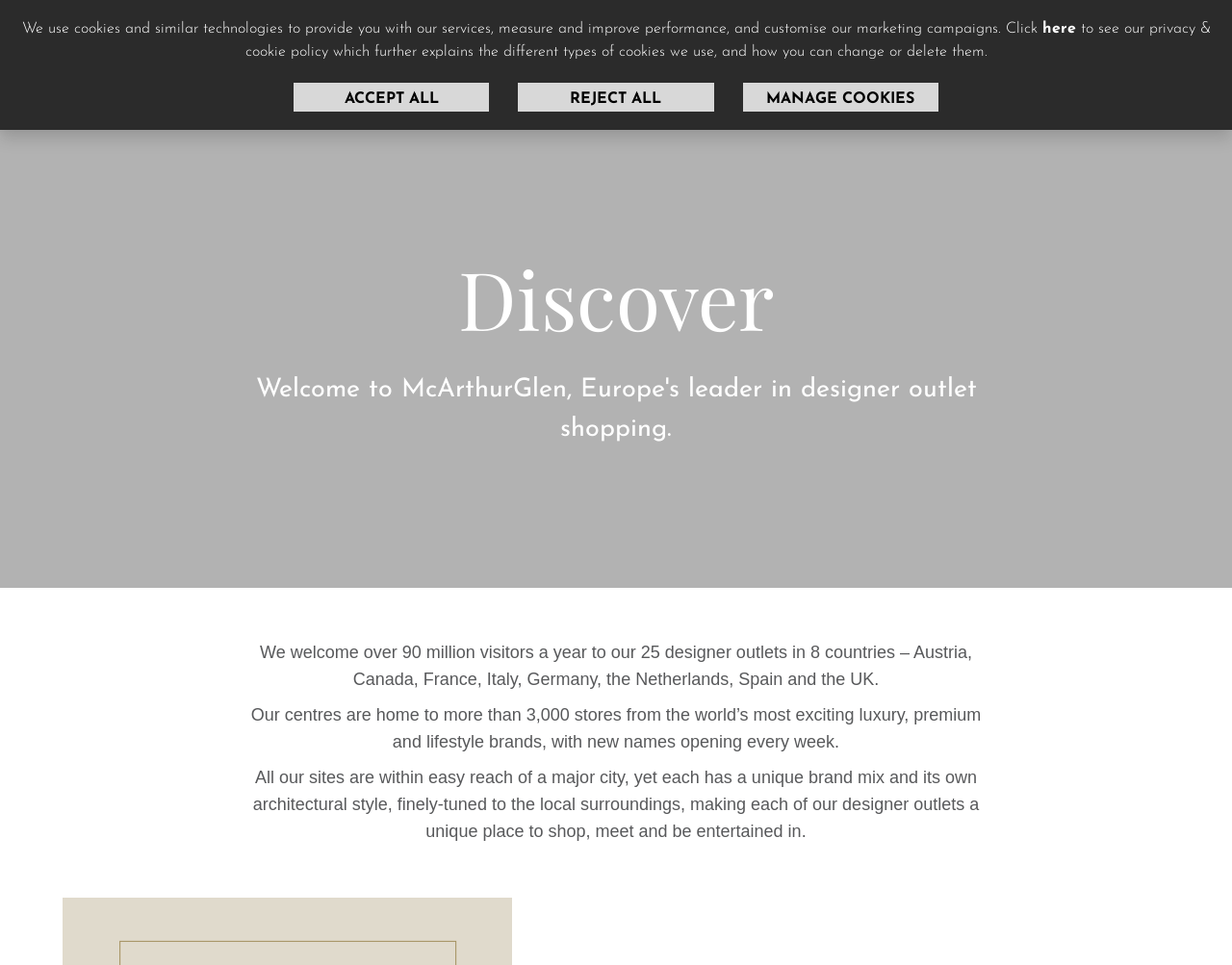How many stores are there in McArthurGlen outlets?
Using the image as a reference, answer the question in detail.

According to the StaticText element, McArthurGlen outlets are home to more than 3,000 stores from various luxury, premium, and lifestyle brands.